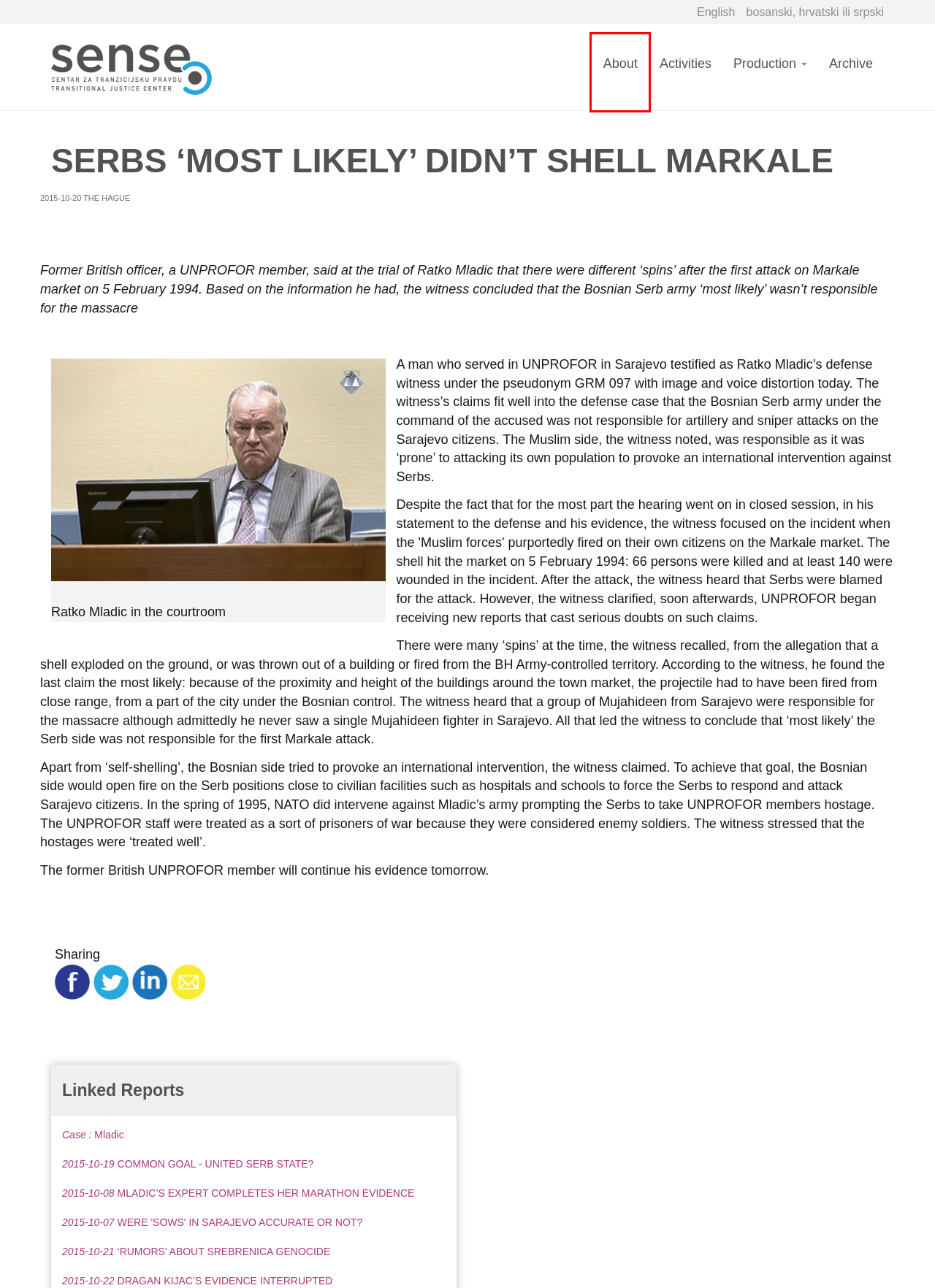Review the screenshot of a webpage that includes a red bounding box. Choose the most suitable webpage description that matches the new webpage after clicking the element within the red bounding box. Here are the candidates:
A. Naslovna | Sense Transitional Justice Center
B. Production | Sense Transitional Justice Center
C. About | Sense Transitional Justice Center
D. Interactive narratives | Sense Transitional Justice Center
E. Documentaries | Sense Transitional Justice Center
F. Activities | Sense Transitional Justice Center
G. Website feedback | Sense Transitional Justice Center
H. TV tribunal | Sense Transitional Justice Center

C